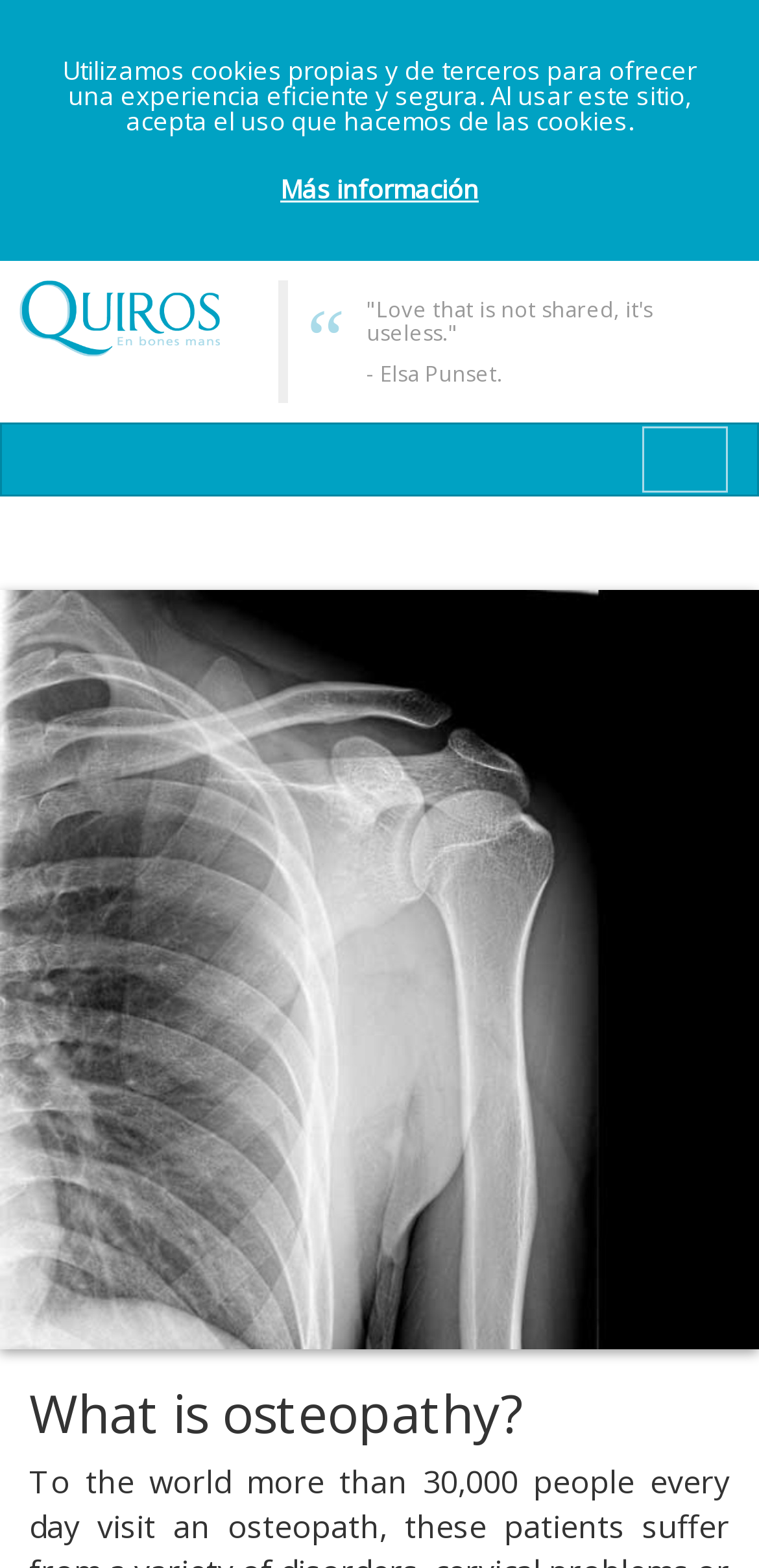Locate the bounding box of the UI element based on this description: "alt="Quiros - e"". Provide four float numbers between 0 and 1 as [left, top, right, bottom].

[0.026, 0.19, 0.291, 0.213]